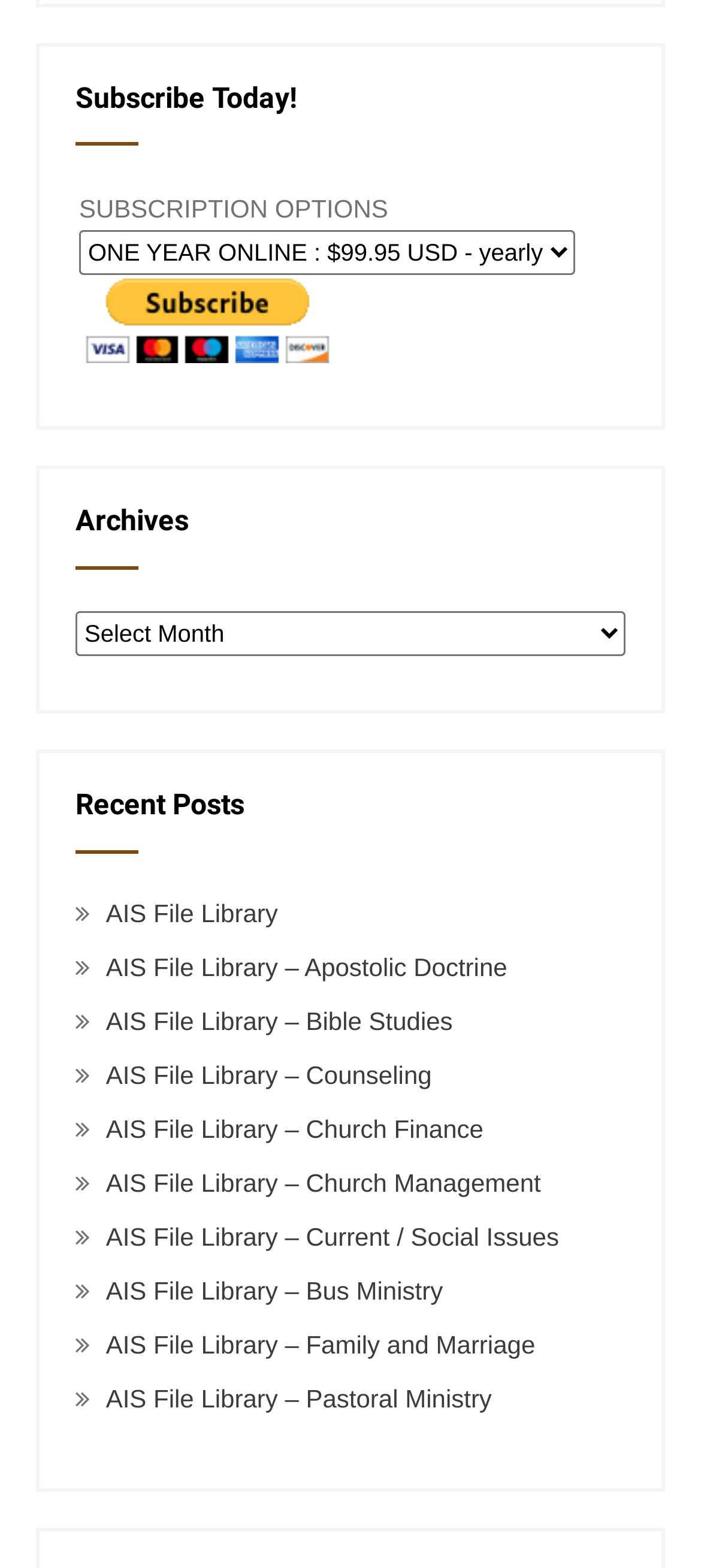Refer to the image and provide a thorough answer to this question:
How many links are there in the recent posts section?

I looked at the recent posts section, which has a list of links. I counted the links and found 9 links, including 'AIS File Library', 'AIS File Library – Apostolic Doctrine', and so on.